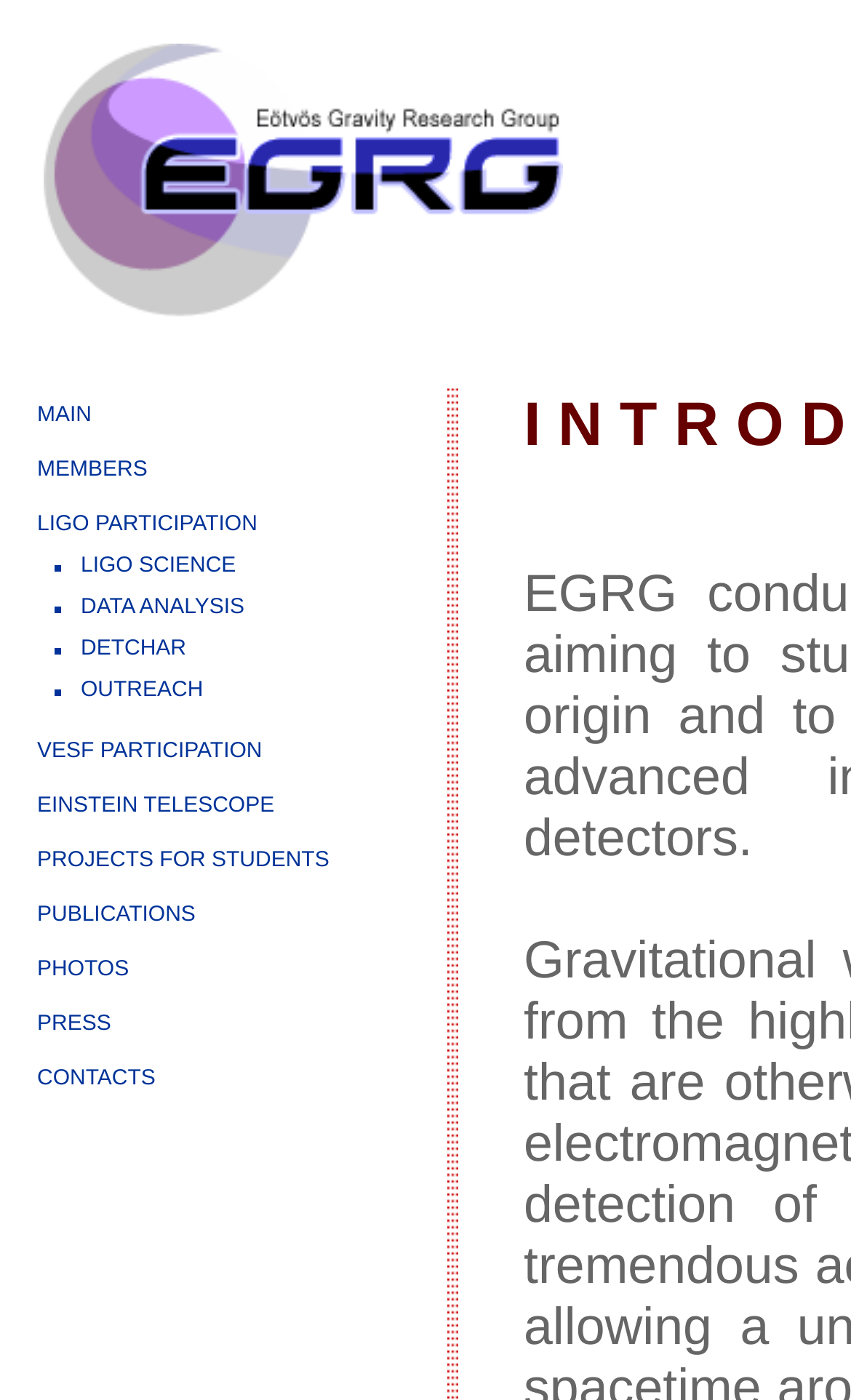Kindly determine the bounding box coordinates for the area that needs to be clicked to execute this instruction: "explore LIGO participation".

[0.026, 0.355, 0.472, 0.394]